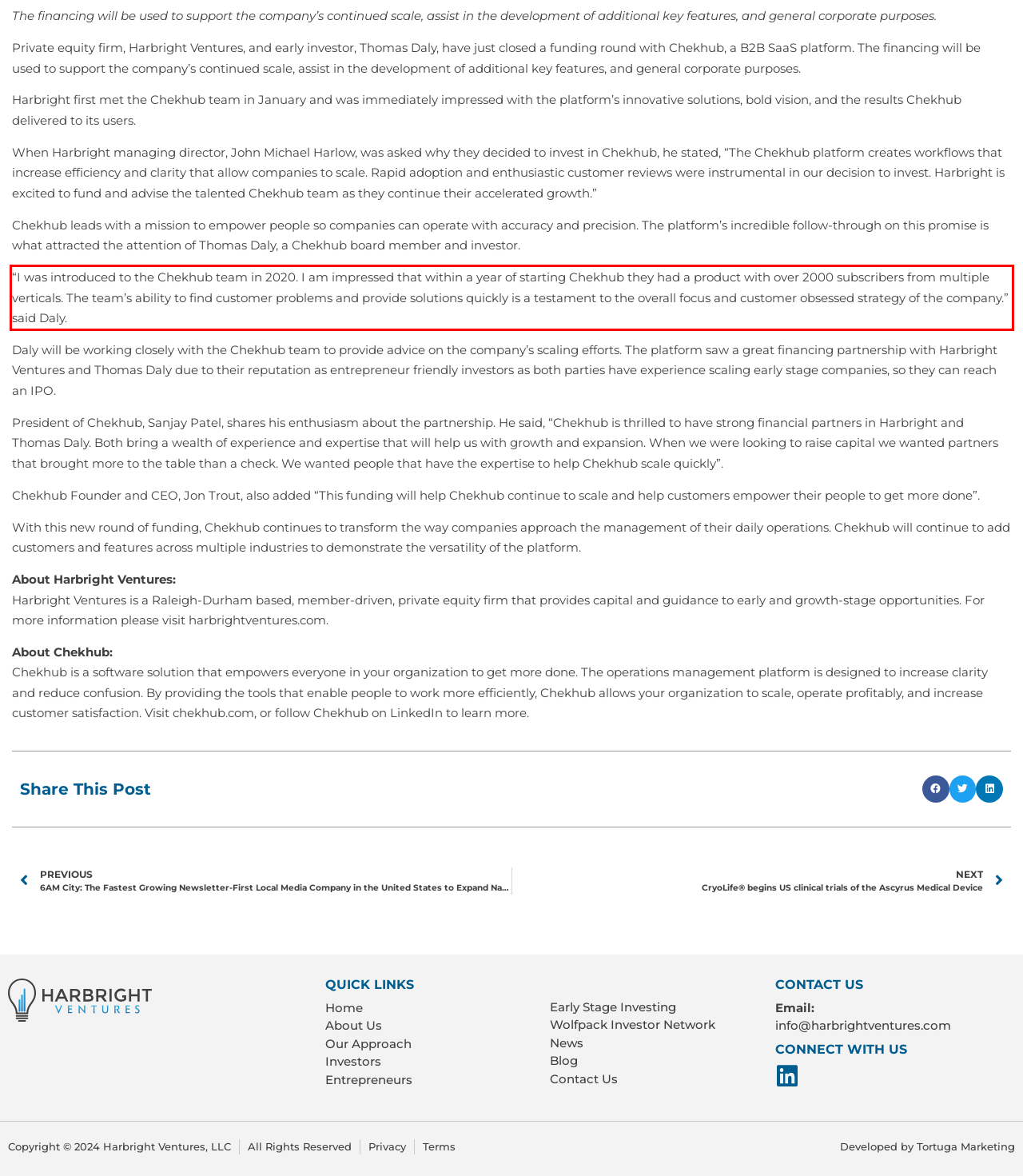Examine the webpage screenshot and use OCR to recognize and output the text within the red bounding box.

“I was introduced to the Chekhub team in 2020. I am impressed that within a year of starting Chekhub they had a product with over 2000 subscribers from multiple verticals. The team’s ability to find customer problems and provide solutions quickly is a testament to the overall focus and customer obsessed strategy of the company.” said Daly.